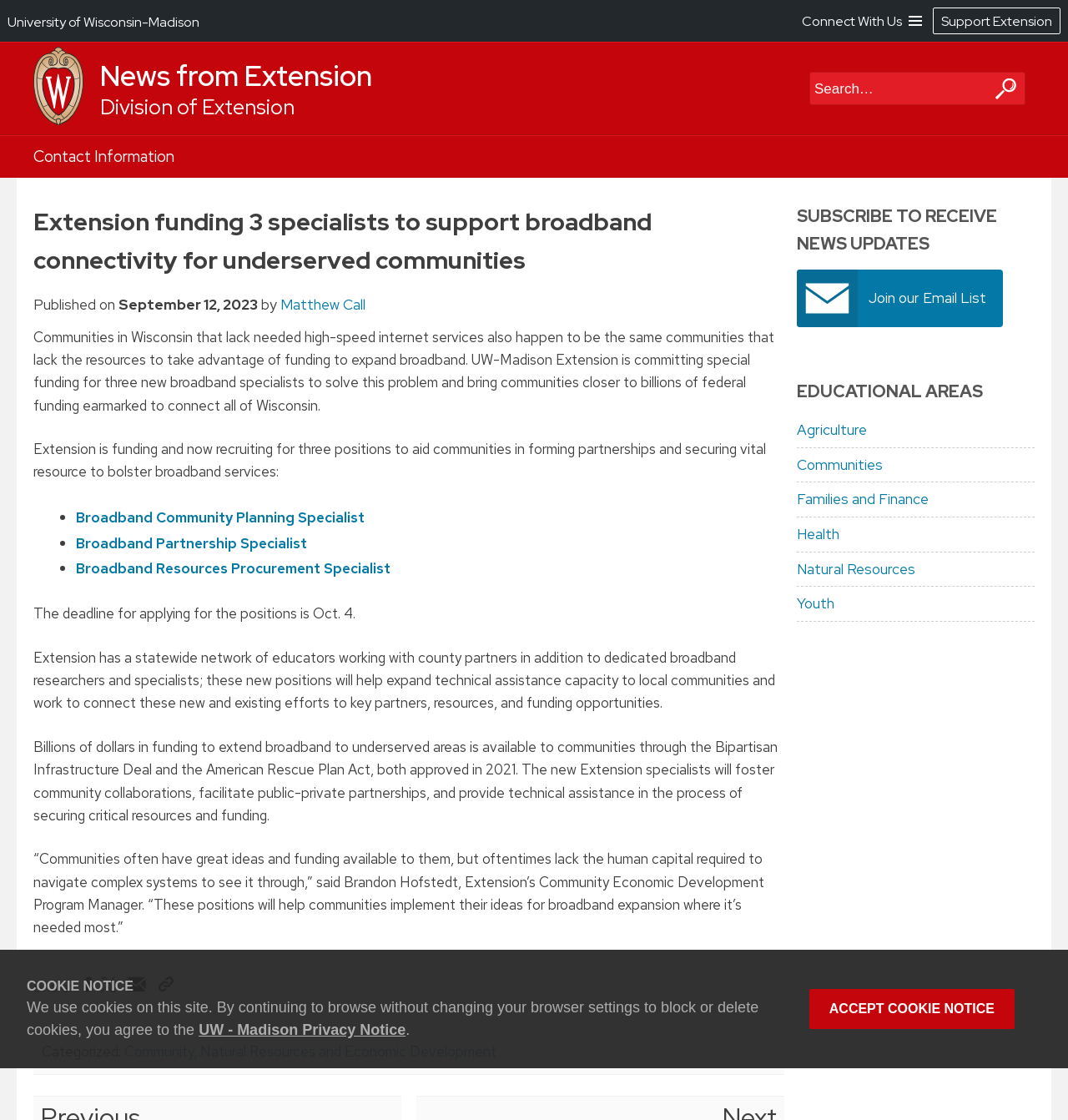Please find the bounding box coordinates of the clickable region needed to complete the following instruction: "Read news from Extension". The bounding box coordinates must consist of four float numbers between 0 and 1, i.e., [left, top, right, bottom].

[0.094, 0.052, 0.348, 0.084]